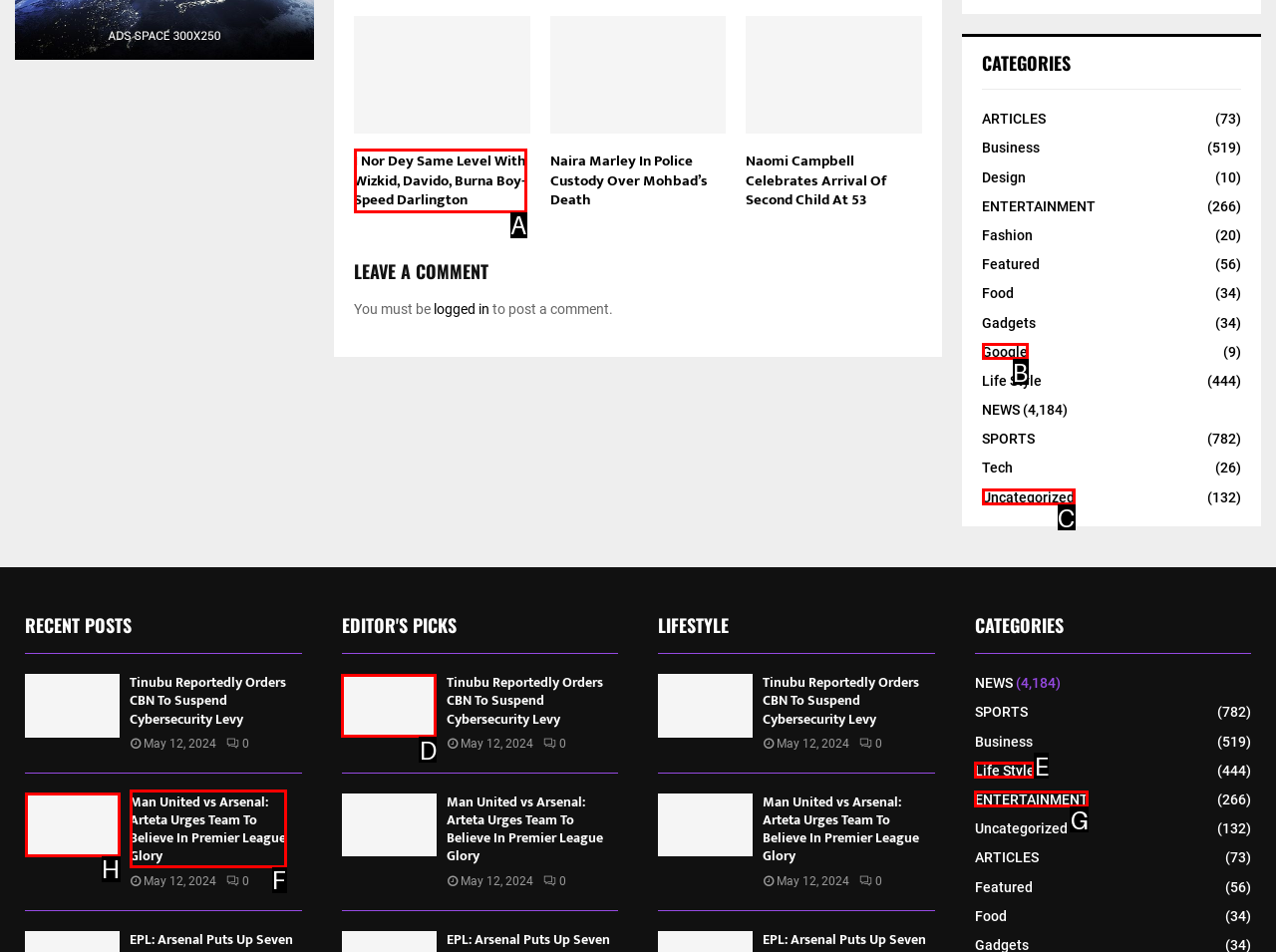Using the description: Life Style (444), find the corresponding HTML element. Provide the letter of the matching option directly.

E